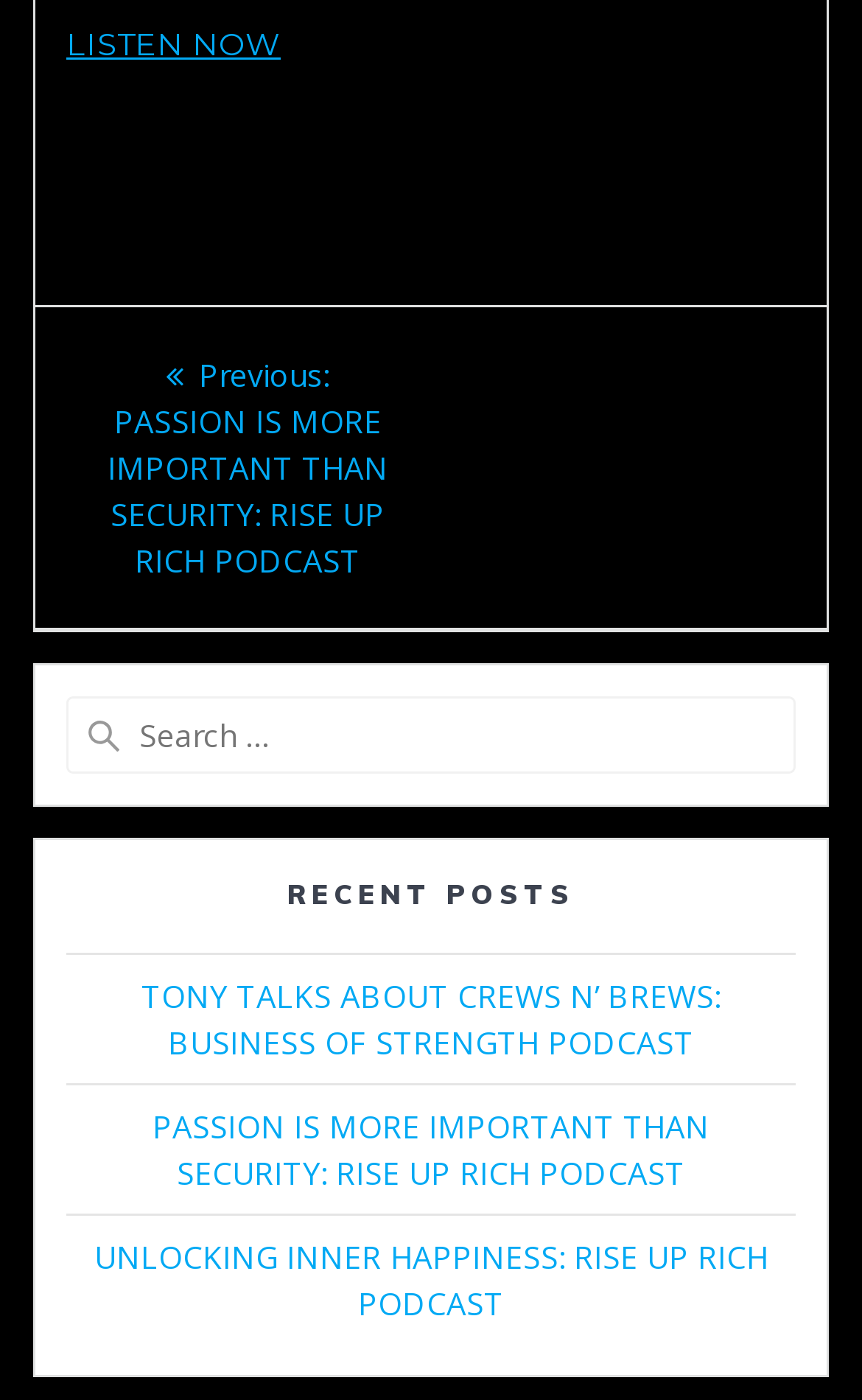How many recent posts are listed on the page? Analyze the screenshot and reply with just one word or a short phrase.

3